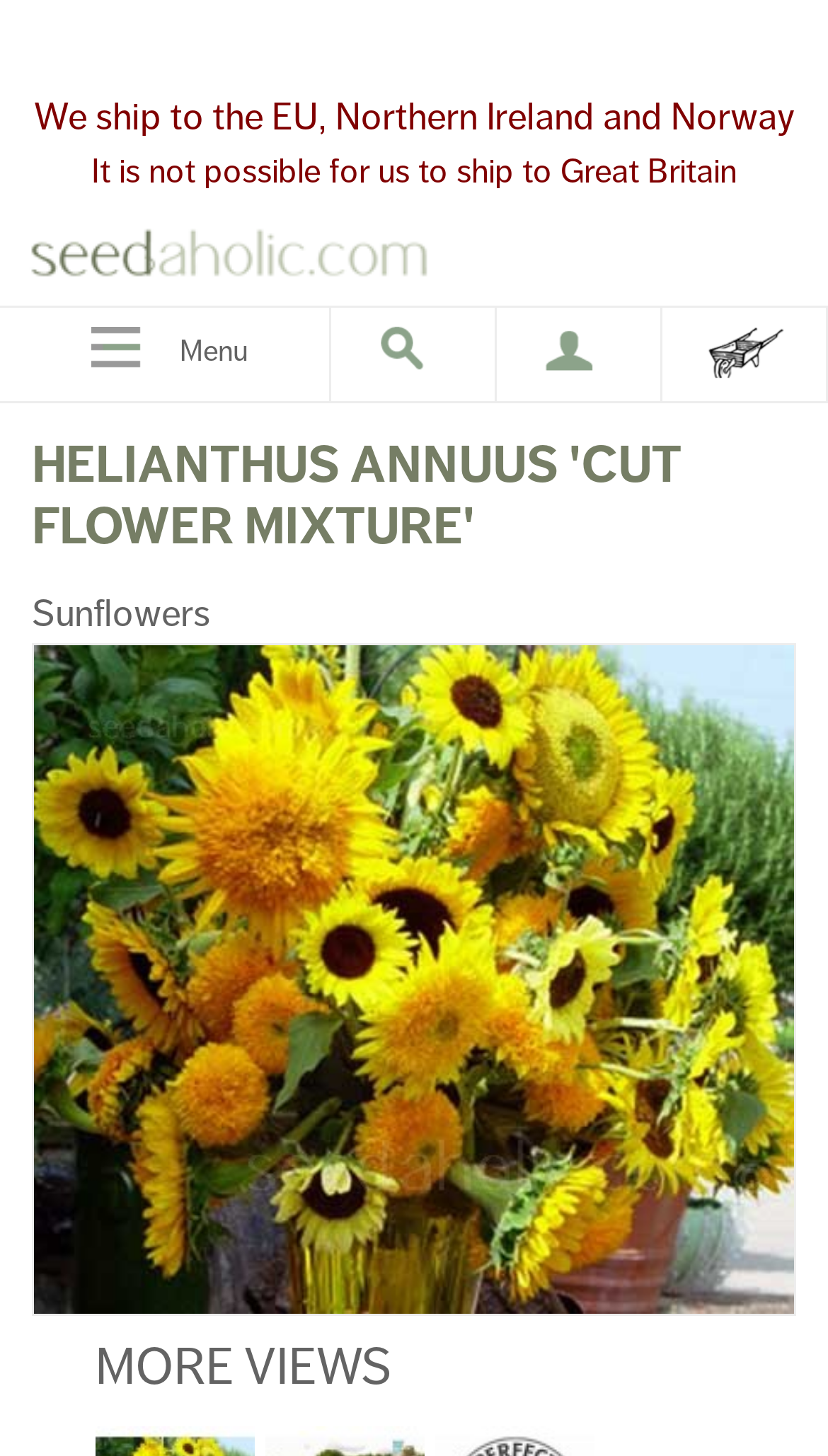Elaborate on the webpage's design and content in a detailed caption.

The webpage appears to be a product page for Helianthus annuus 'Cut Flower Mixture' seeds. At the top, there is a brief notice about shipping, stating that the company ships to the EU, Northern Ireland, and Norway, but not to Great Britain. Below this notice, there is a link to the website "seedaholic.com" accompanied by a small image of the website's logo.

To the right of the shipping notice, there are four links in a row, likely representing a menu or navigation bar. The first link is labeled "Menu", and the remaining three links are blank.

The main content of the page is headed by a large title, "HELIANTHUS ANNUUS 'CUT FLOWER MIXTURE'", which spans almost the entire width of the page. Below this title, there is a subtitle, "Sunflowers", followed by a large image that takes up most of the page's width. The image is accompanied by a descriptive text, "Helianthus 'Cut Flower Mixture' offers a diverse range of varieties in a wide range of shapes and colours."

At the bottom of the page, there is a heading "MORE VIEWS", which suggests that there may be additional images or content related to the product.